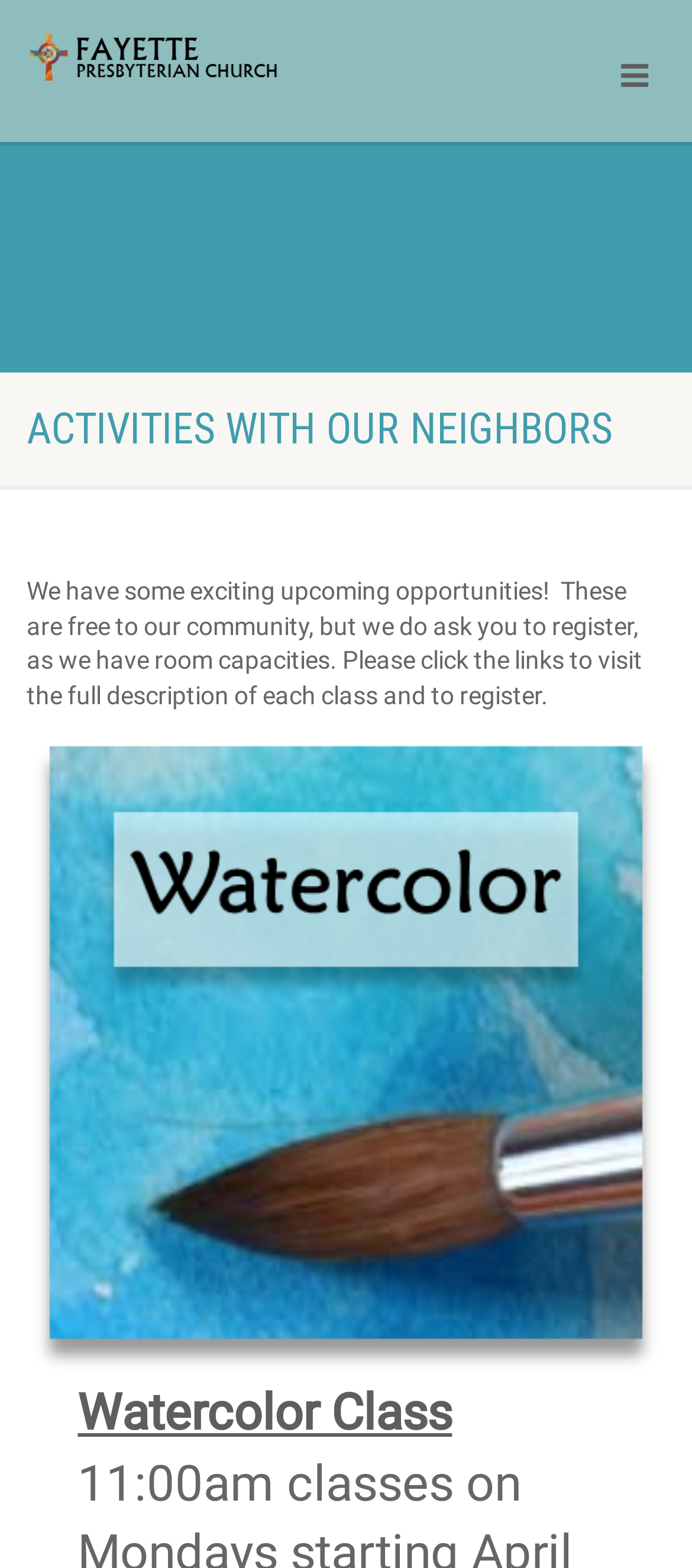Based on the image, give a detailed response to the question: What is the name of the church?

The name of the church can be found in the heading element at the top of the page, which is also a link. The text content of this element is 'Fayette Presbyterian Church, PC(USA)'. The 'PC(USA)' part is likely an abbreviation for the denomination, but the main name of the church is 'Fayette Presbyterian Church'.